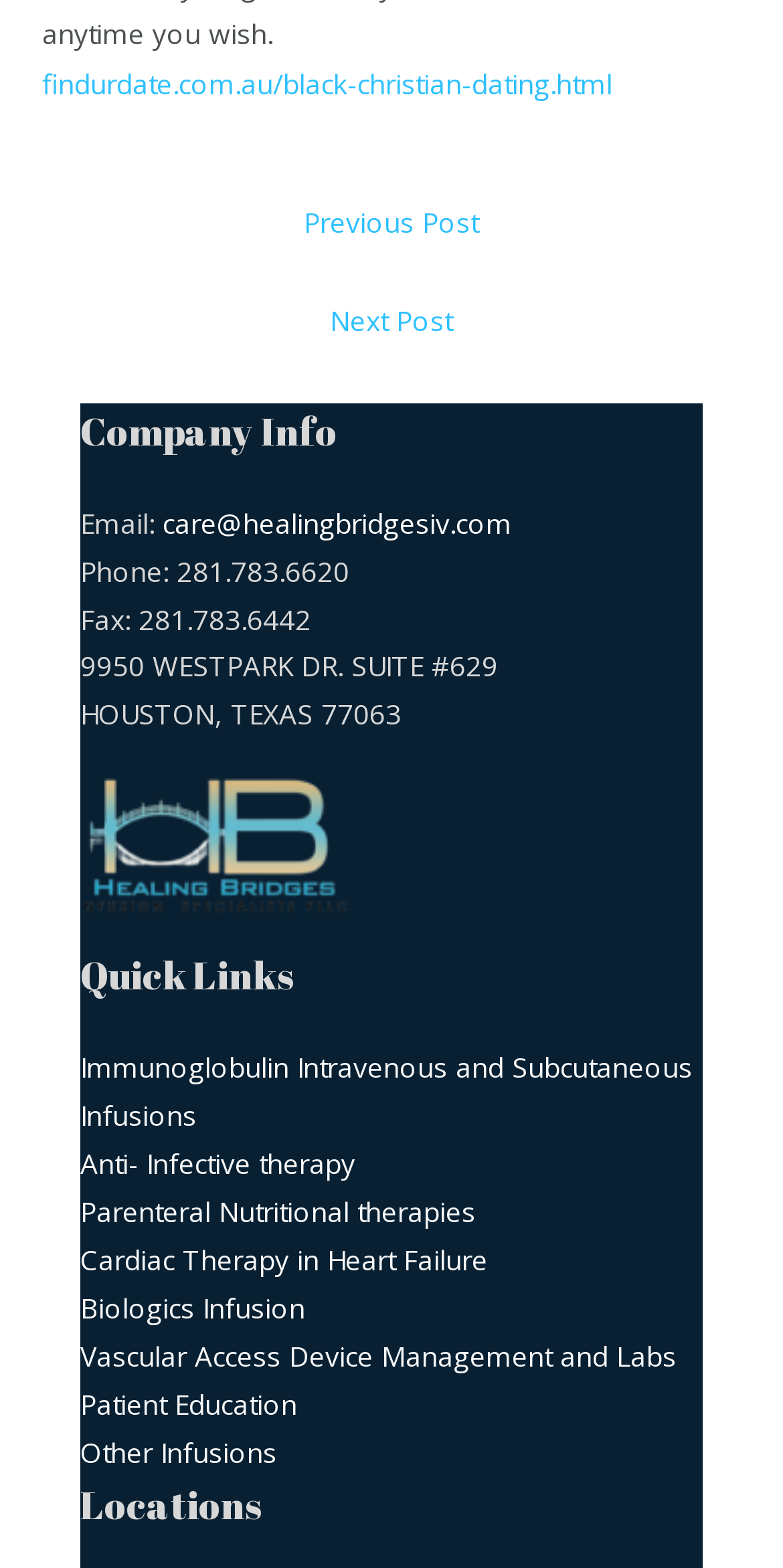Show me the bounding box coordinates of the clickable region to achieve the task as per the instruction: "Click on the 'Patient Education' link".

[0.103, 0.883, 0.379, 0.907]